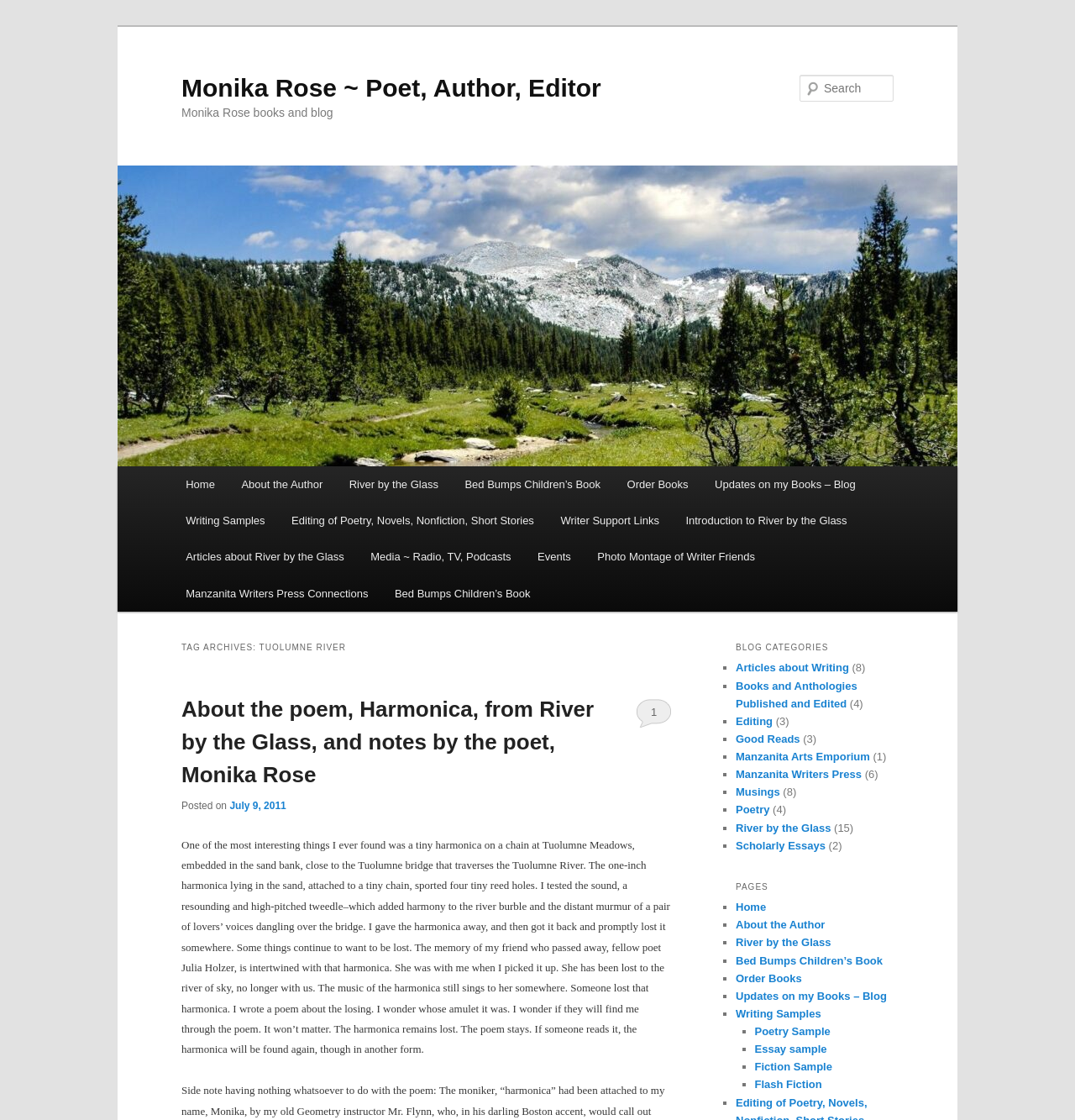Generate the text content of the main headline of the webpage.

Monika Rose ~ Poet, Author, Editor